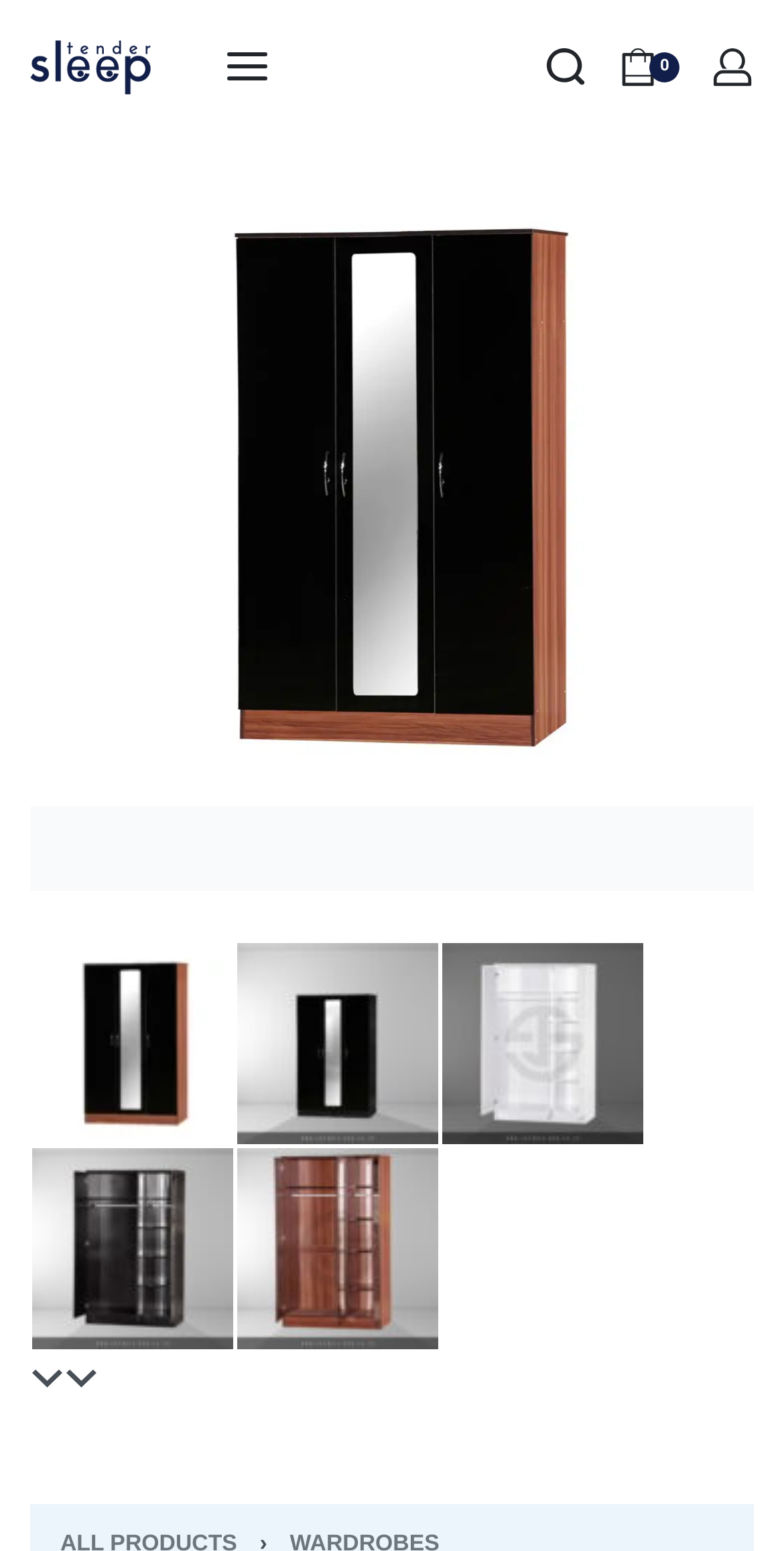Identify the bounding box coordinates for the element you need to click to achieve the following task: "Open the menu". Provide the bounding box coordinates as four float numbers between 0 and 1, in the form [left, top, right, bottom].

[0.287, 0.033, 0.344, 0.054]